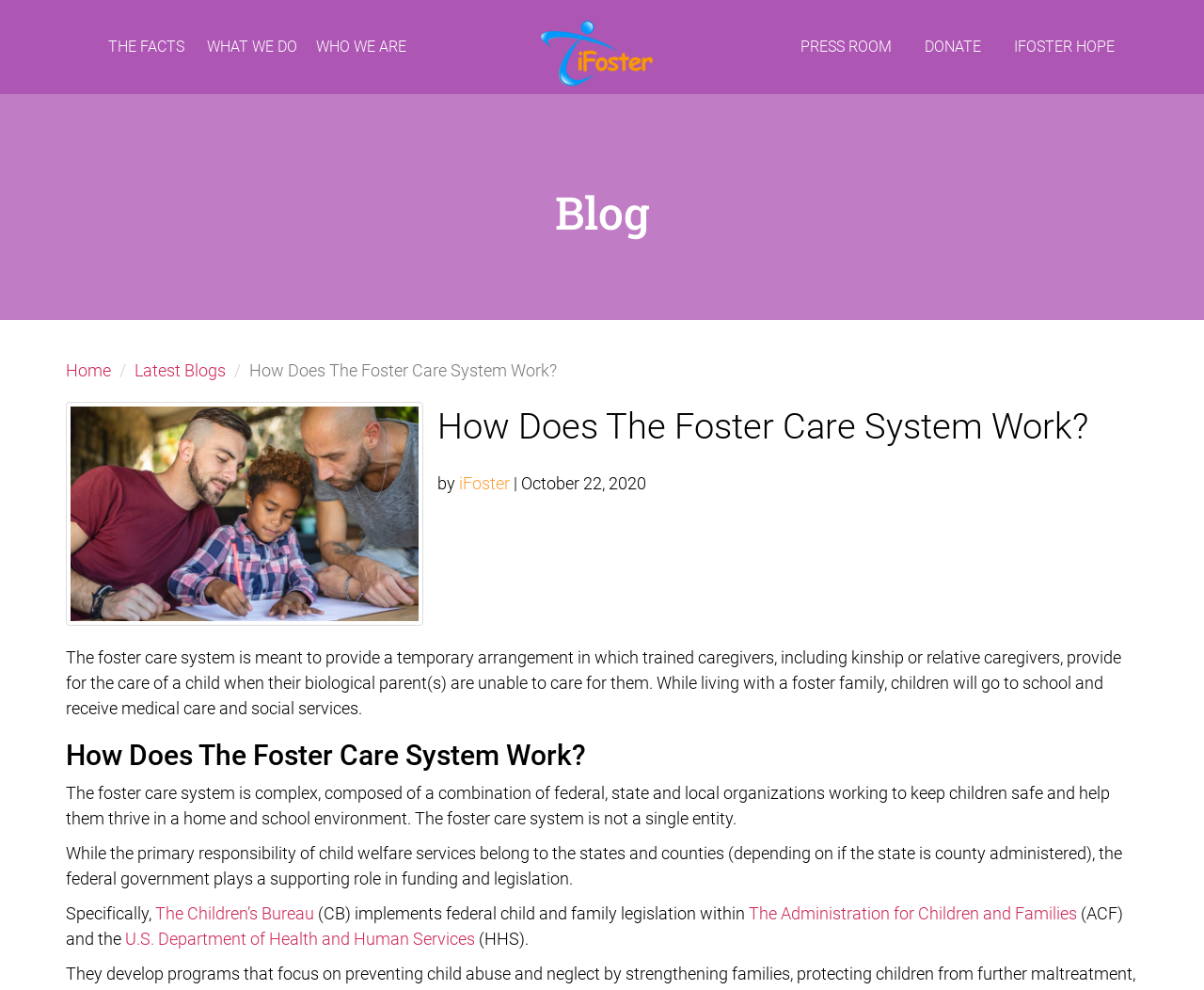Locate and provide the bounding box coordinates for the HTML element that matches this description: "Press Room".

[0.657, 0.0, 0.748, 0.095]